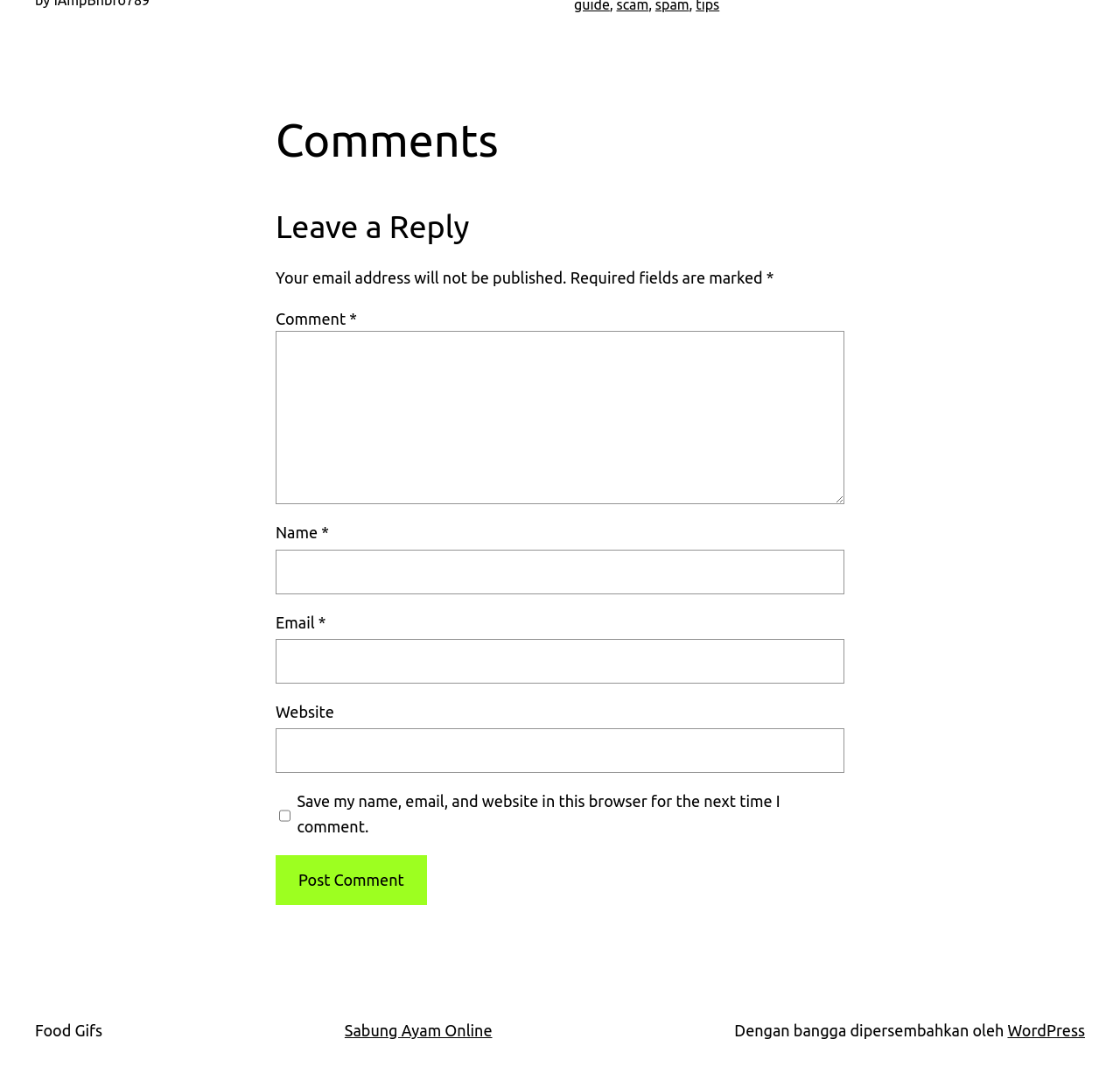Use a single word or phrase to answer the following:
What is the function of the checkbox?

To save user information